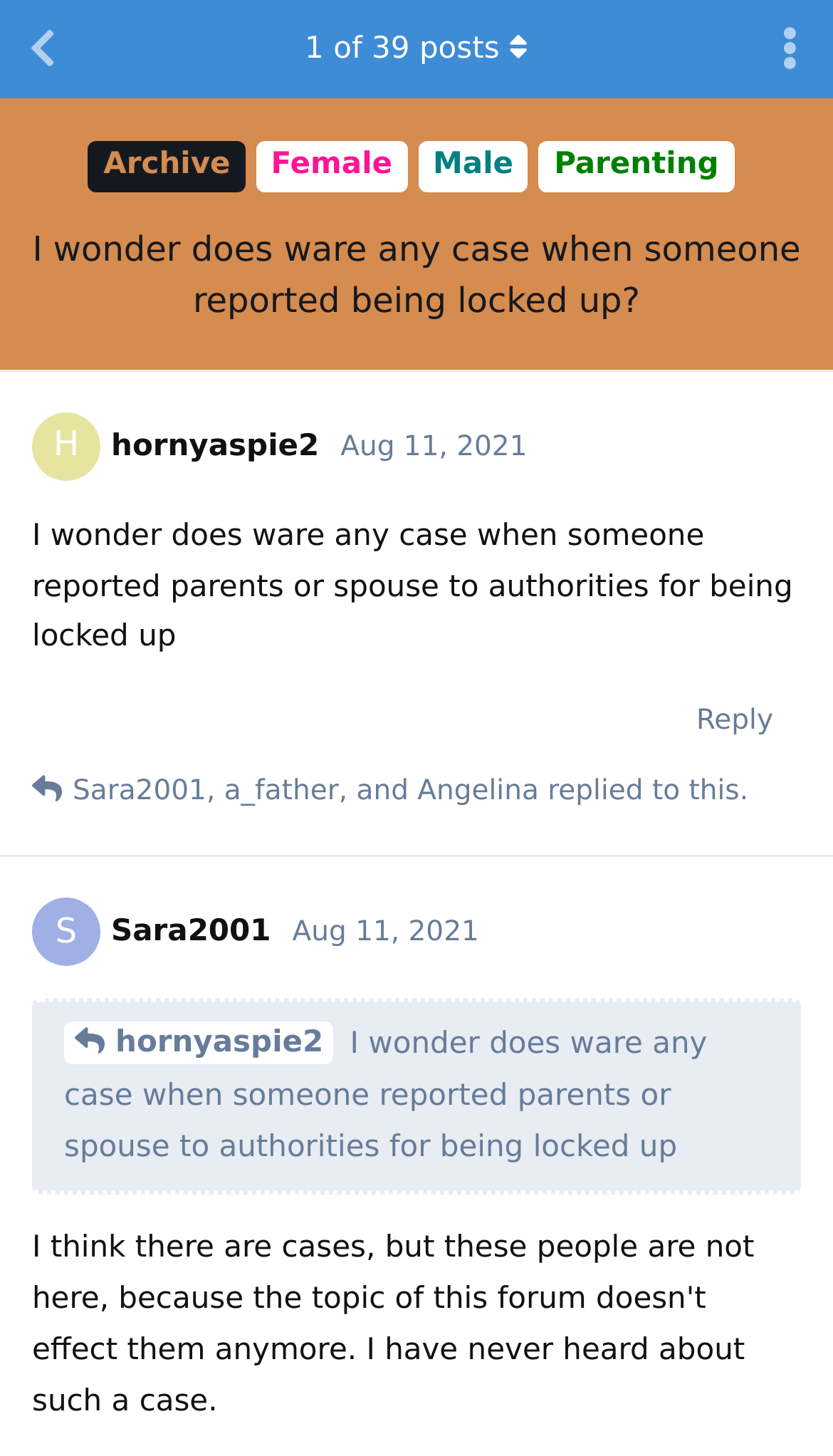Locate the bounding box coordinates of the element that needs to be clicked to carry out the instruction: "Reply to the post". The coordinates should be given as four float numbers ranging from 0 to 1, i.e., [left, top, right, bottom].

[0.803, 0.47, 0.962, 0.523]